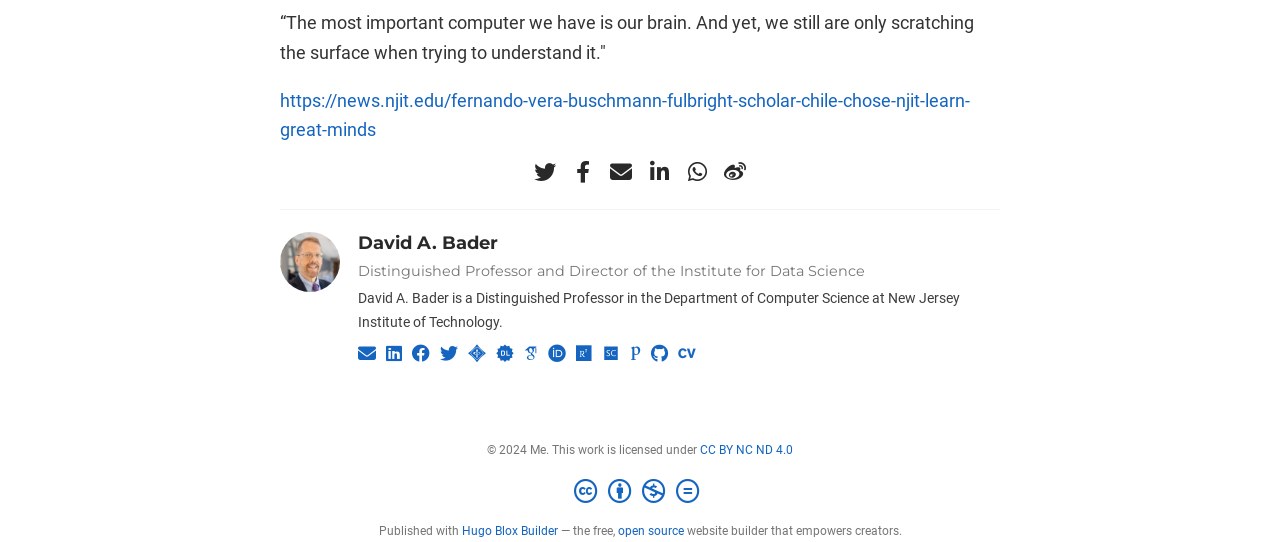Can you find the bounding box coordinates for the element to click on to achieve the instruction: "Visit the news article about Fernando Vera Buschmann"?

[0.219, 0.165, 0.758, 0.259]